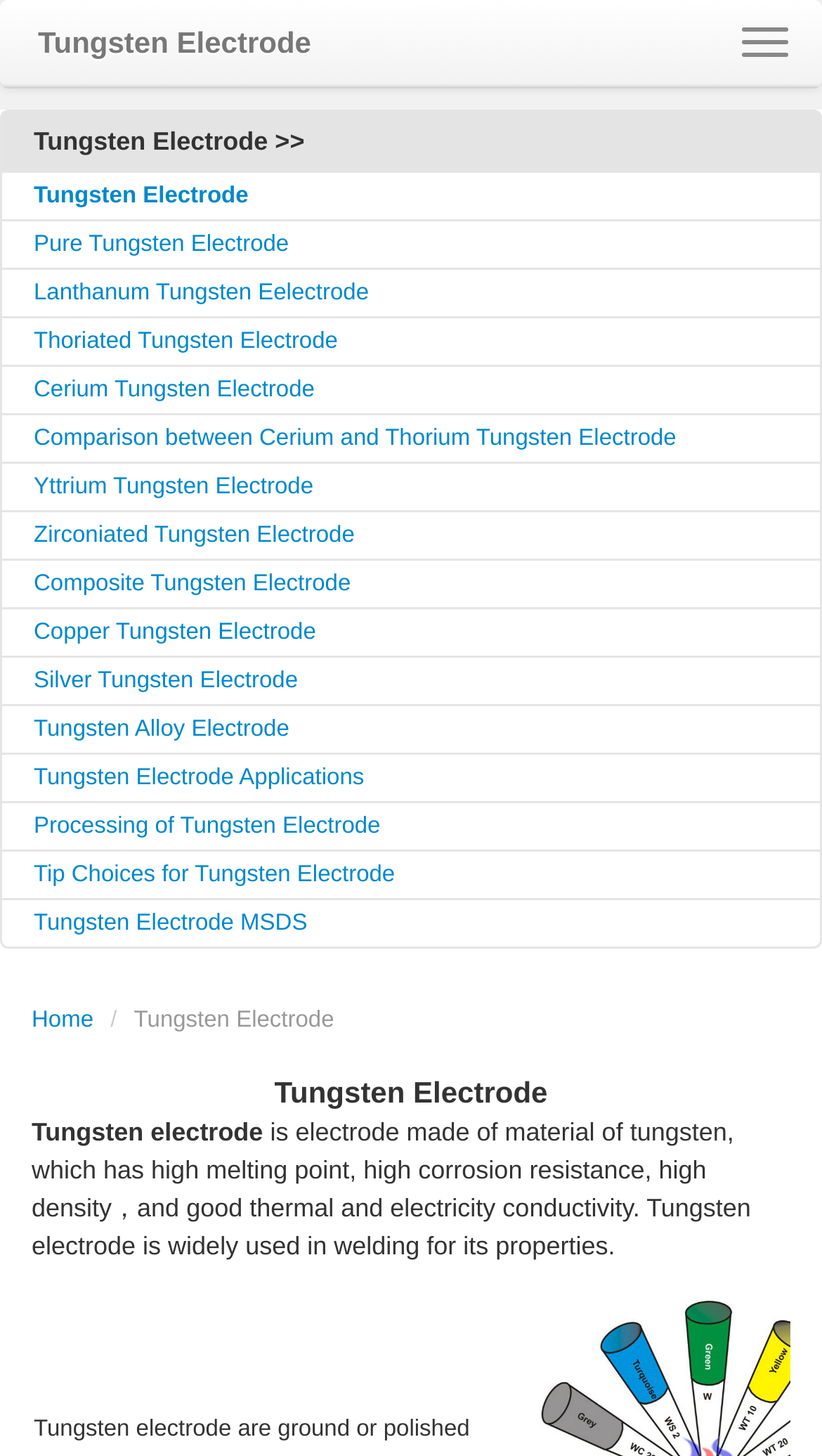How many types of tungsten electrodes are listed?
Please provide a detailed answer to the question.

By counting the number of link elements with text starting with 'Tungsten Electrode' or 'Pure Tungsten Electrode', we can determine that there are 12 types of tungsten electrodes listed on the webpage.